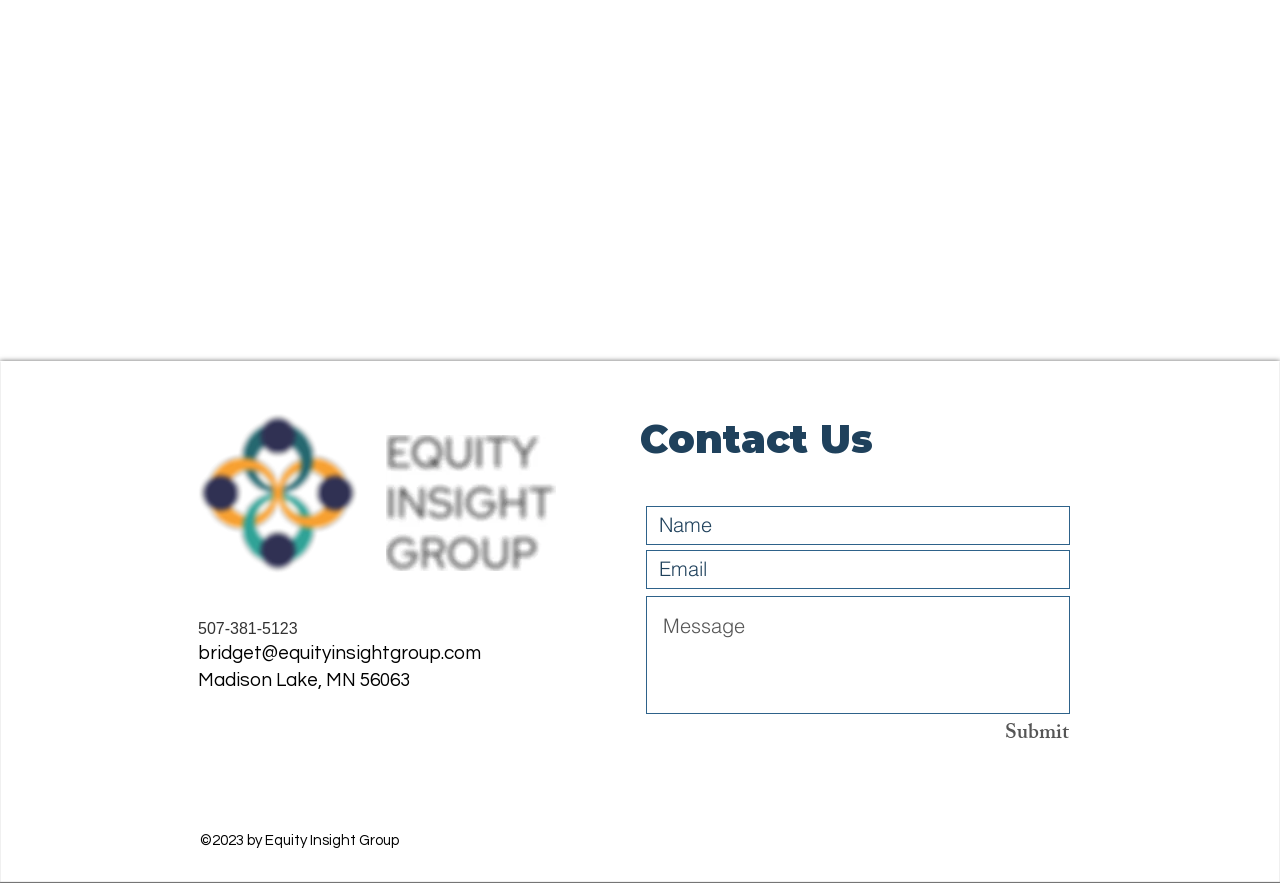What social media platform is linked on the webpage?
Please answer the question with a detailed response using the information from the screenshot.

I found the social media platform by looking at the link element with the content 'LinkedIn' located at [0.156, 0.828, 0.198, 0.889] within the 'Social Bar' list.